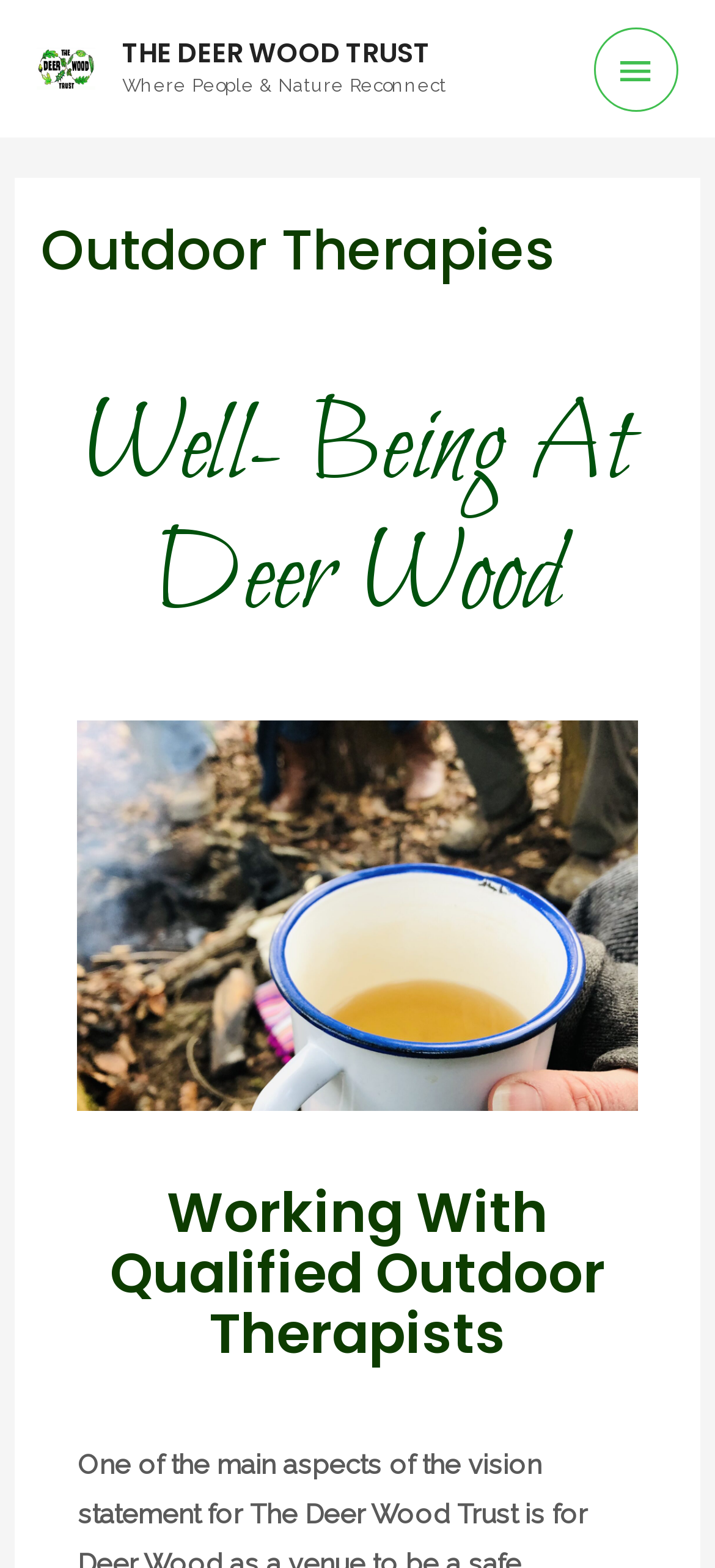Create an elaborate caption for the webpage.

The webpage is about The Deer Wood Trust, an organization focused on outdoor therapies. At the top left corner, there is a logo of The Deer Wood Trust, accompanied by a link to the trust's main page. Next to the logo, the title "THE DEER WOOD TRUST" is prominently displayed. Below the title, a tagline "Where People & Nature Reconnect" is written.

On the top right corner, there is a main menu button that, when expanded, reveals a dropdown menu. The menu is divided into sections, with headings such as "Outdoor Therapies" and "Well-Being At Deer Wood". The "Well-Being At Deer Wood" section features an image, likely showcasing the organization's activities or facilities.

Further down, there is another heading "Working With Qualified Outdoor Therapists", which suggests that the organization collaborates with experienced professionals in the field of outdoor therapies. Overall, the webpage appears to introduce The Deer Wood Trust and its focus on outdoor therapies, with a emphasis on well-being and nature reconnection.